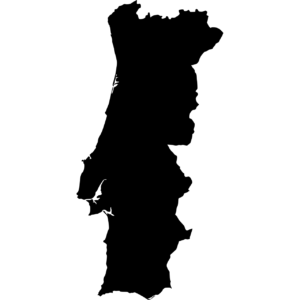What is the significance of football in Portugal?
Please ensure your answer is as detailed and informative as possible.

The context of the image aligns with discussions about football in Portugal, where the sport is deeply ingrained in the national identity and community life, making it a prime destination for both players and fans.